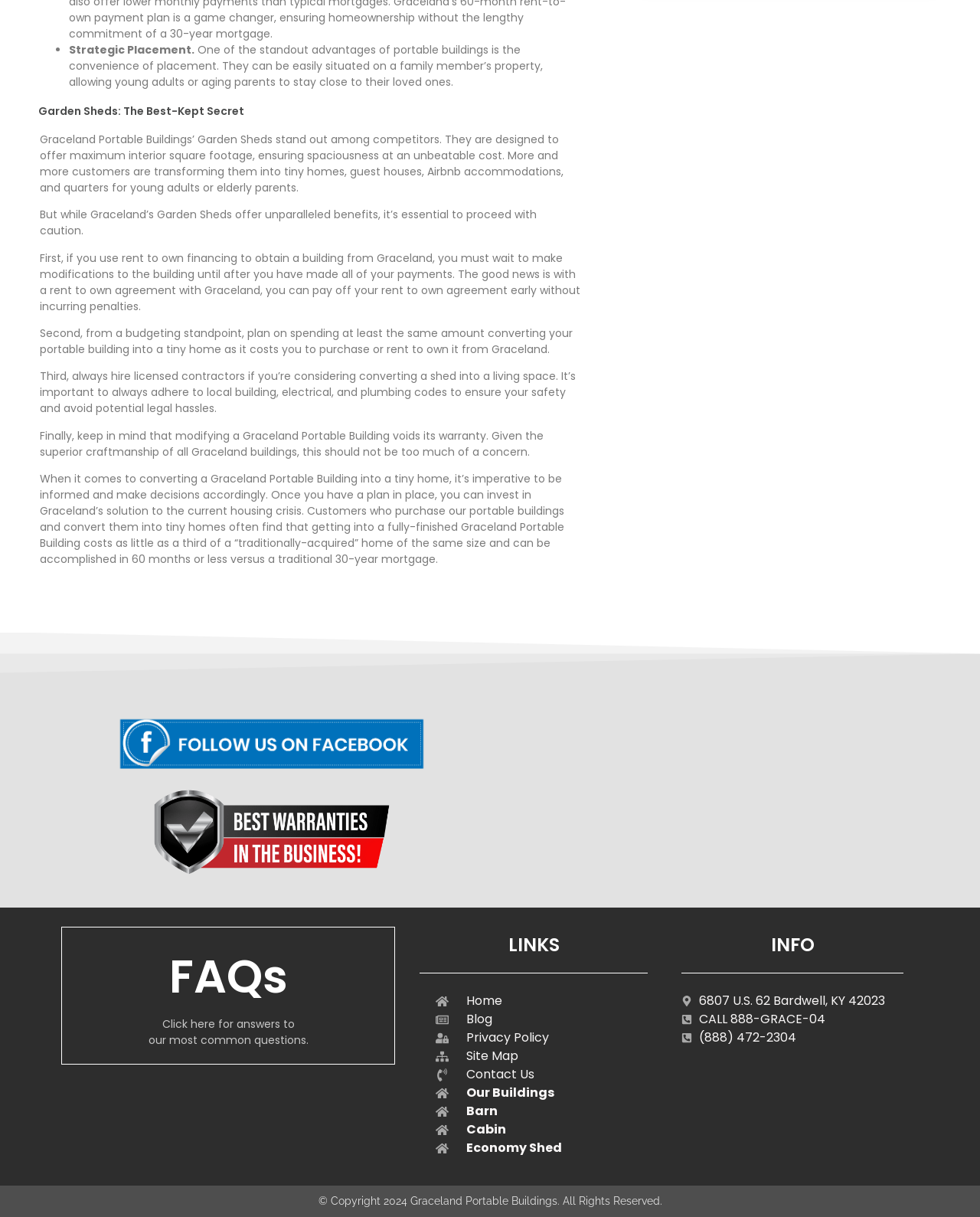Determine the bounding box coordinates of the region that needs to be clicked to achieve the task: "Go to 'FAQs'".

[0.172, 0.776, 0.293, 0.829]